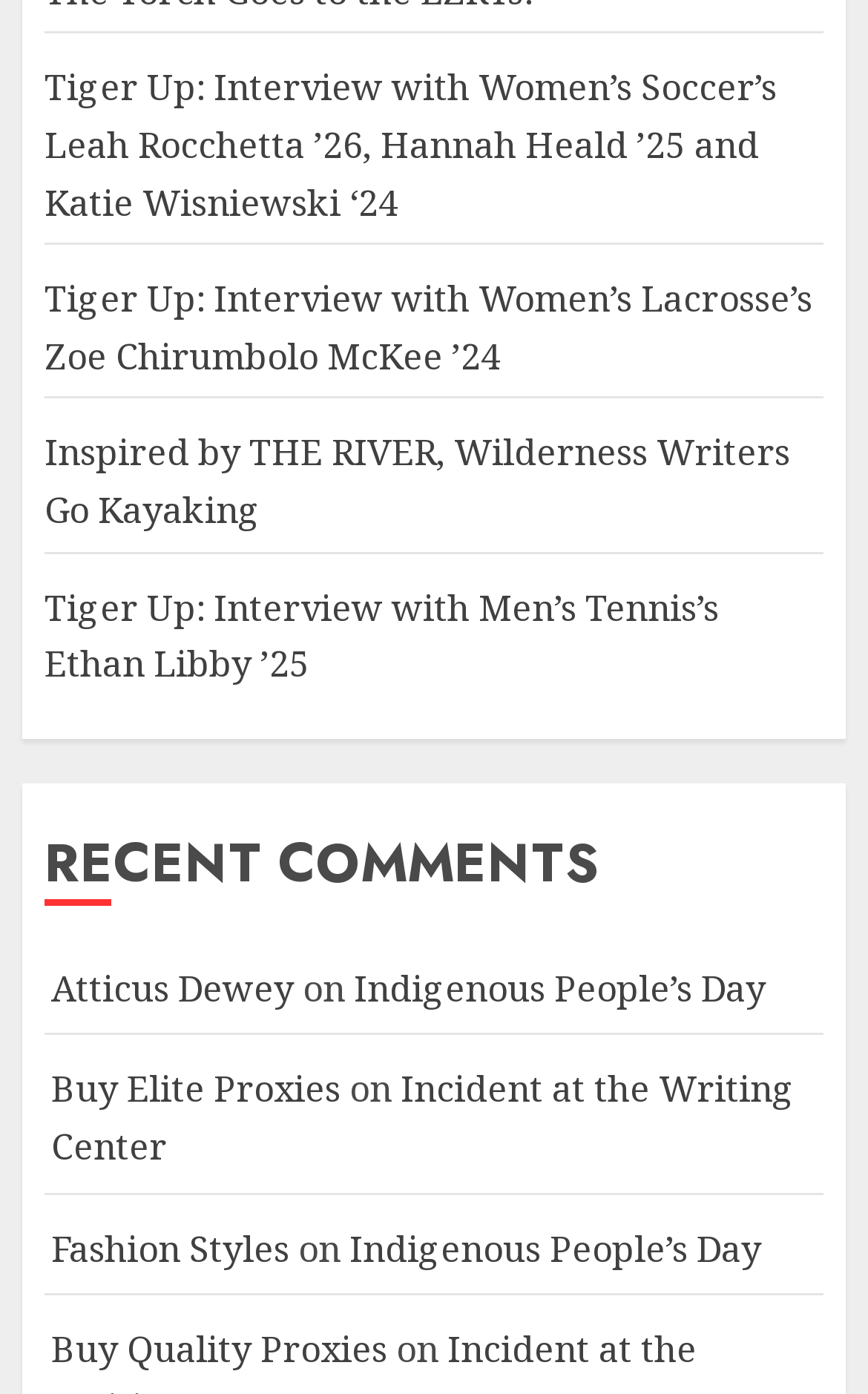Identify the bounding box coordinates of the region that should be clicked to execute the following instruction: "Read the interview with Women’s Soccer’s Leah Rocchetta ’26, Hannah Heald ’25 and Katie Wisniewski ‘24".

[0.051, 0.045, 0.895, 0.164]